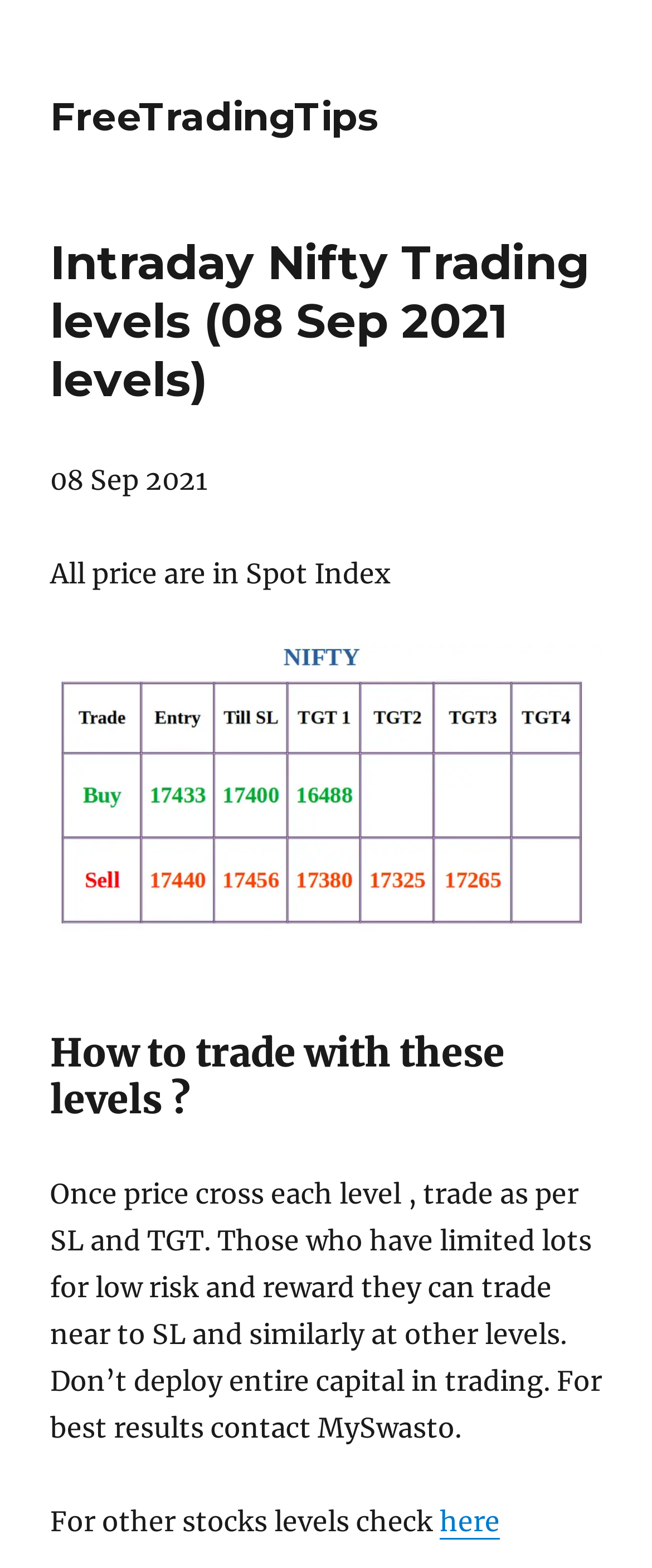Can you extract the headline from the webpage for me?

Intraday Nifty Trading levels (08 Sep 2021 levels)